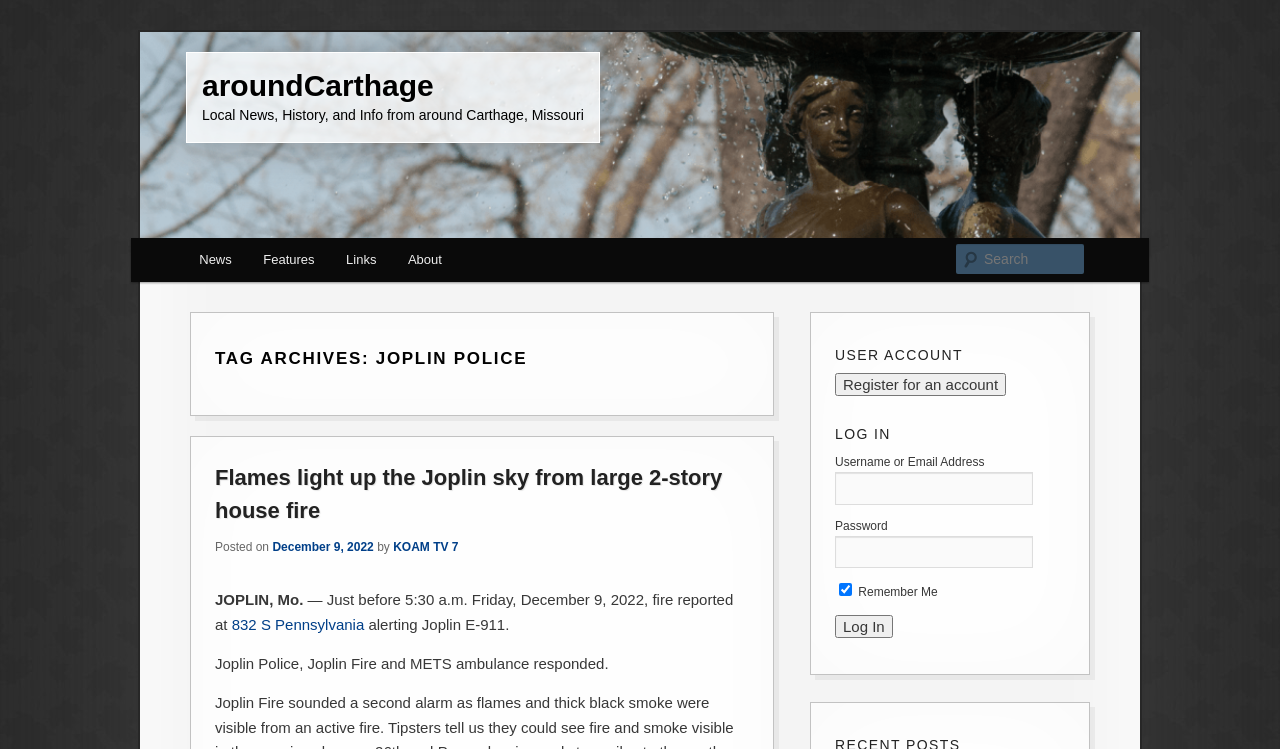Is this a news website?
Answer the question with just one word or phrase using the image.

Yes